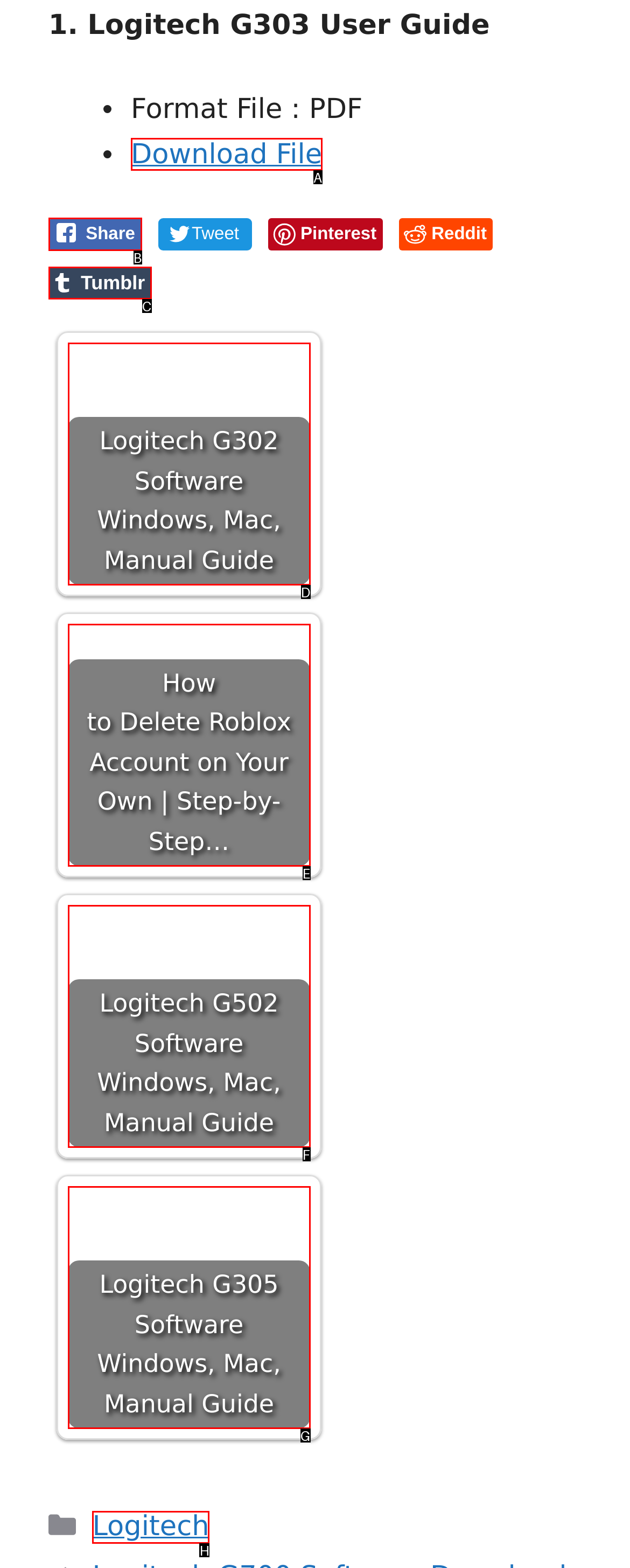Find the correct option to complete this instruction: Share the page. Reply with the corresponding letter.

B